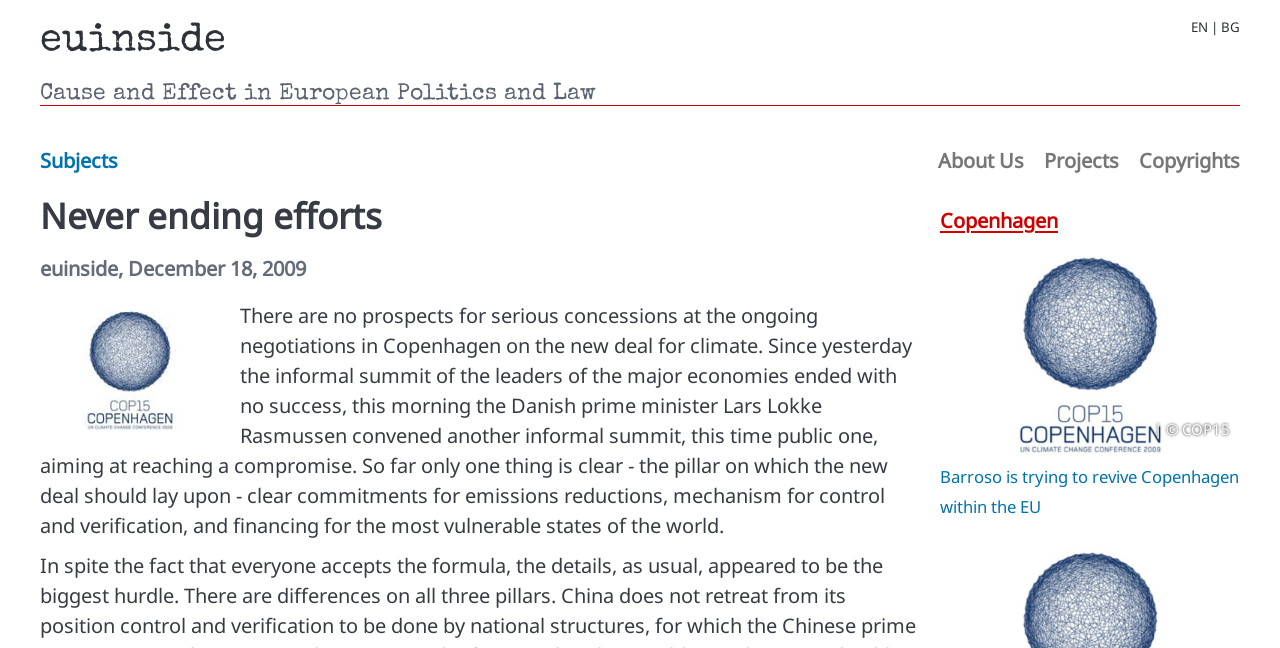Extract the bounding box coordinates for the UI element described as: "Projects".

[0.808, 0.21, 0.882, 0.287]